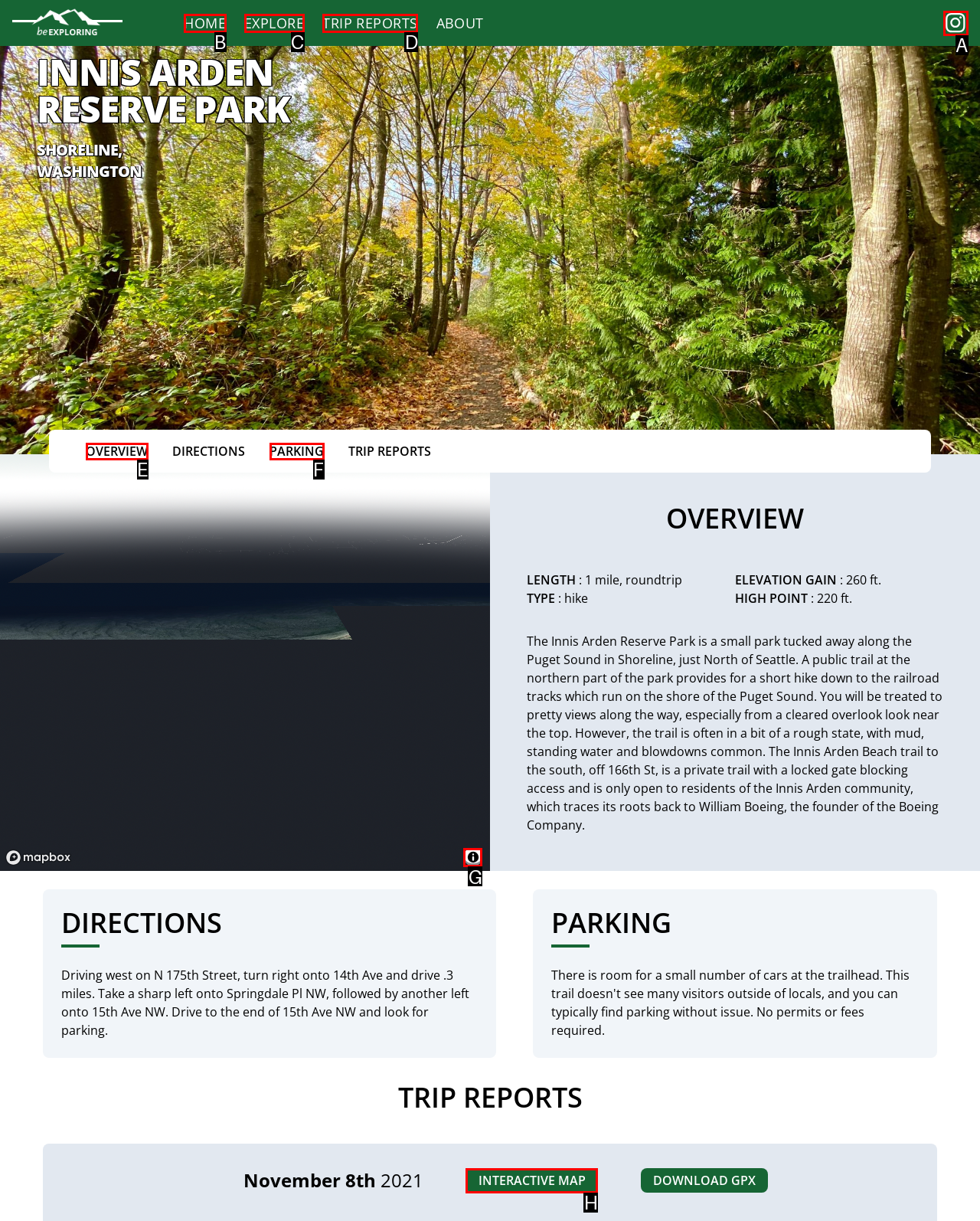Identify the correct option to click in order to complete this task: Toggle the attribution on the map
Answer with the letter of the chosen option directly.

G